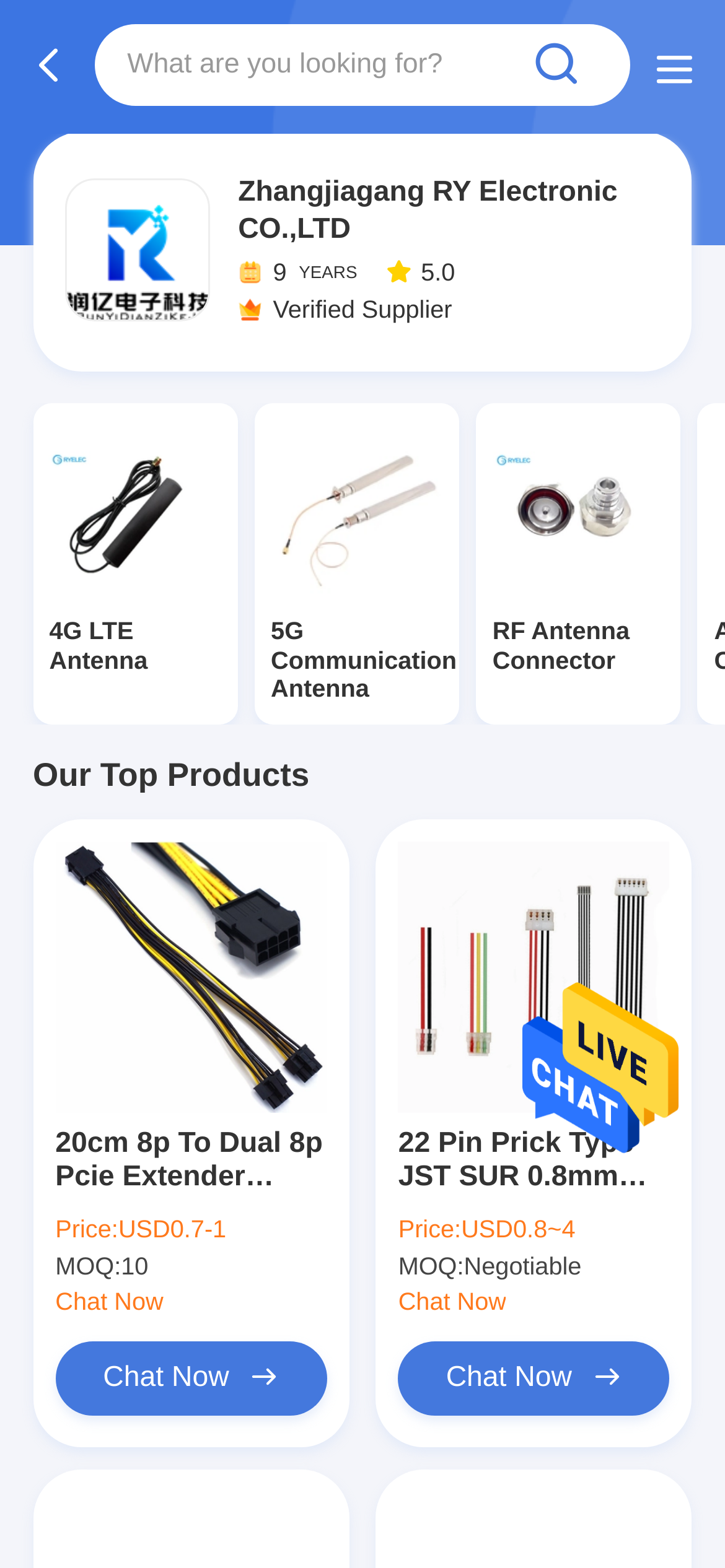Provide an in-depth caption for the contents of the webpage.

This webpage appears to be a product catalog or a company profile page for Zhangjiagang RY Electronic CO.,LTD, a Chinese manufacturer of 4G LTE antennas and 5G communication antennas. 

At the top of the page, there is a search bar with a placeholder text "What are you looking for?" and a search button with a magnifying glass icon. 

Below the search bar, there is a section highlighting the company's profile, featuring a logo and a heading with the company name. The company has been in business for 9 years, as indicated by a "9 YEARS" label, and has a "Verified Supplier" badge.

The main content of the page is divided into sections, each featuring a specific product category. There are three main categories: 4G LTE Antenna, 5G Communication Antenna, and RF Antenna Connector. Each category has a heading and a link to a related page.

Under the product categories, there is a section titled "Our Top Products" that showcases two products: a 20cm 8p To Dual 8p Pcie Extender Cable and a 22 Pin Prick Type JST SUR 0.8mm Pitch IDC Low Profile Electric Wire Harness. Each product has an image, a heading, and a brief description, including price and minimum order quantity (MOQ) information. There is also a "Chat Now" button next to each product.

Throughout the page, there are several links to other pages, including links to product categories and individual product pages. The overall layout is organized, with clear headings and concise text, making it easy to navigate and find specific information.